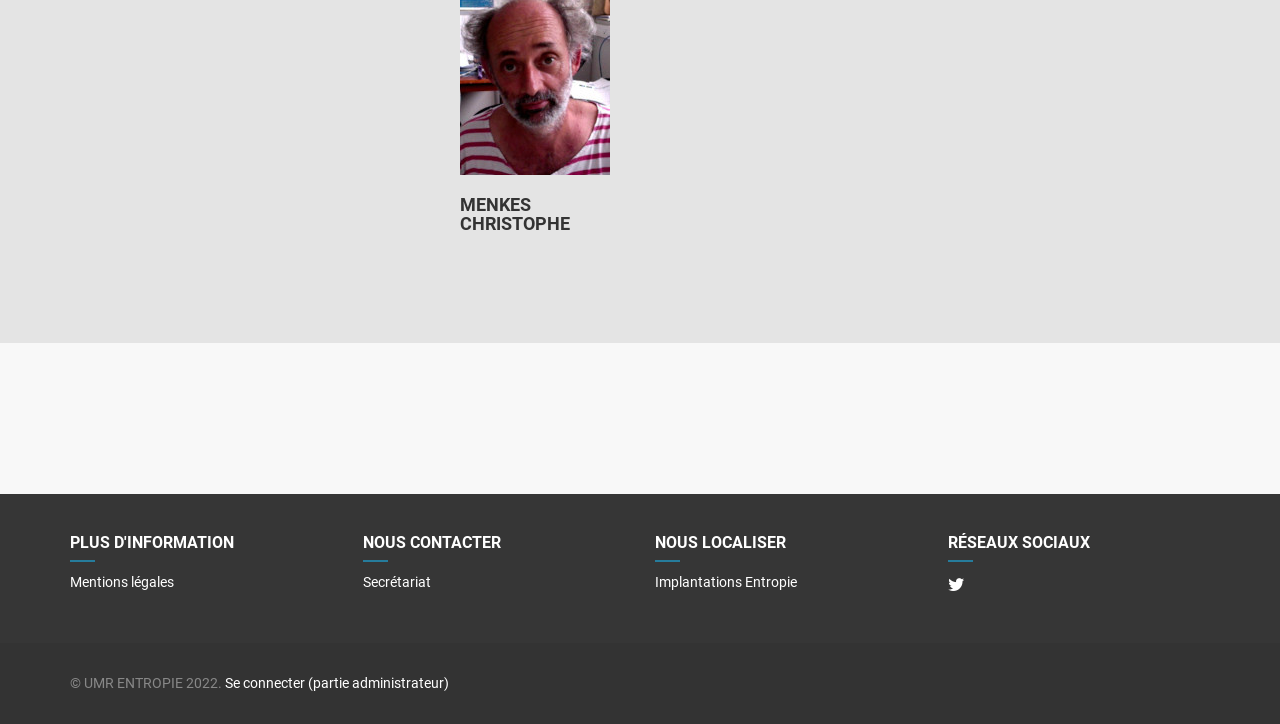Give a one-word or one-phrase response to the question: 
What social media platform is linked on the webpage?

Twitter